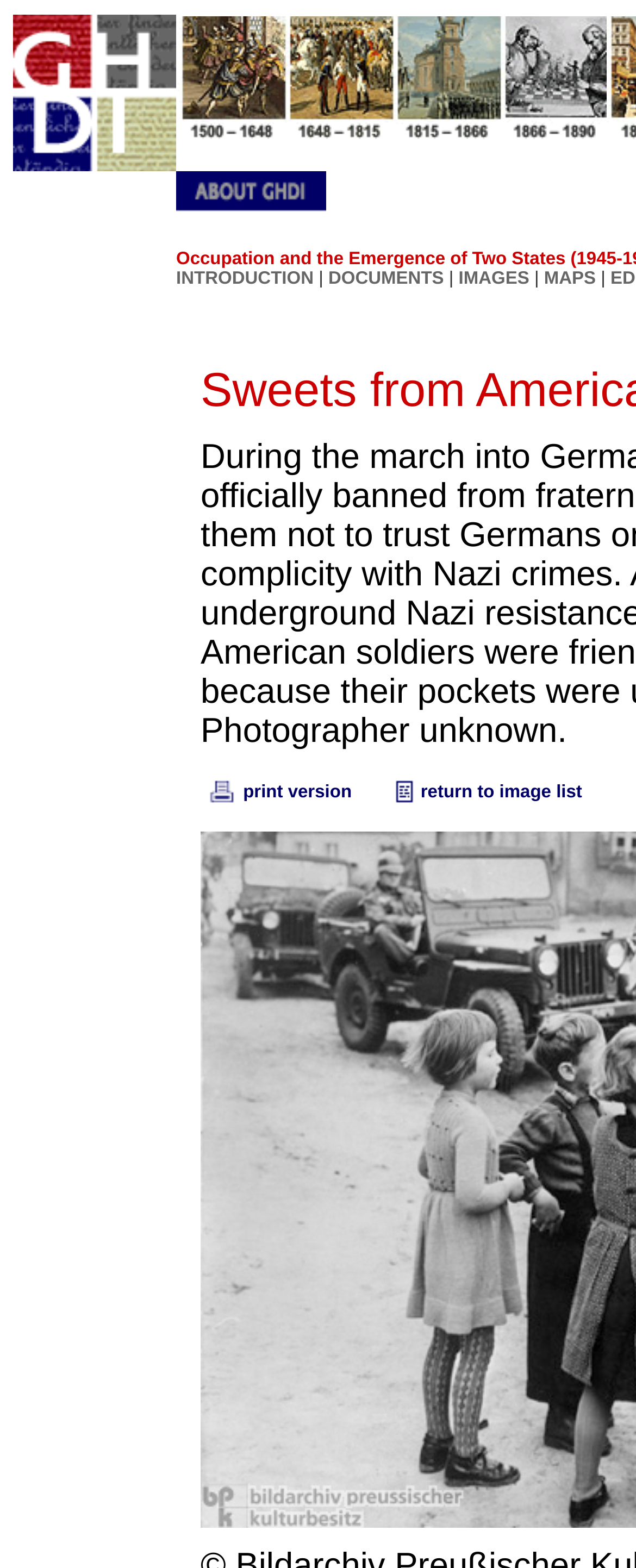Please identify the bounding box coordinates of the region to click in order to complete the task: "go to INTRODUCTION". The coordinates must be four float numbers between 0 and 1, specified as [left, top, right, bottom].

[0.277, 0.171, 0.493, 0.184]